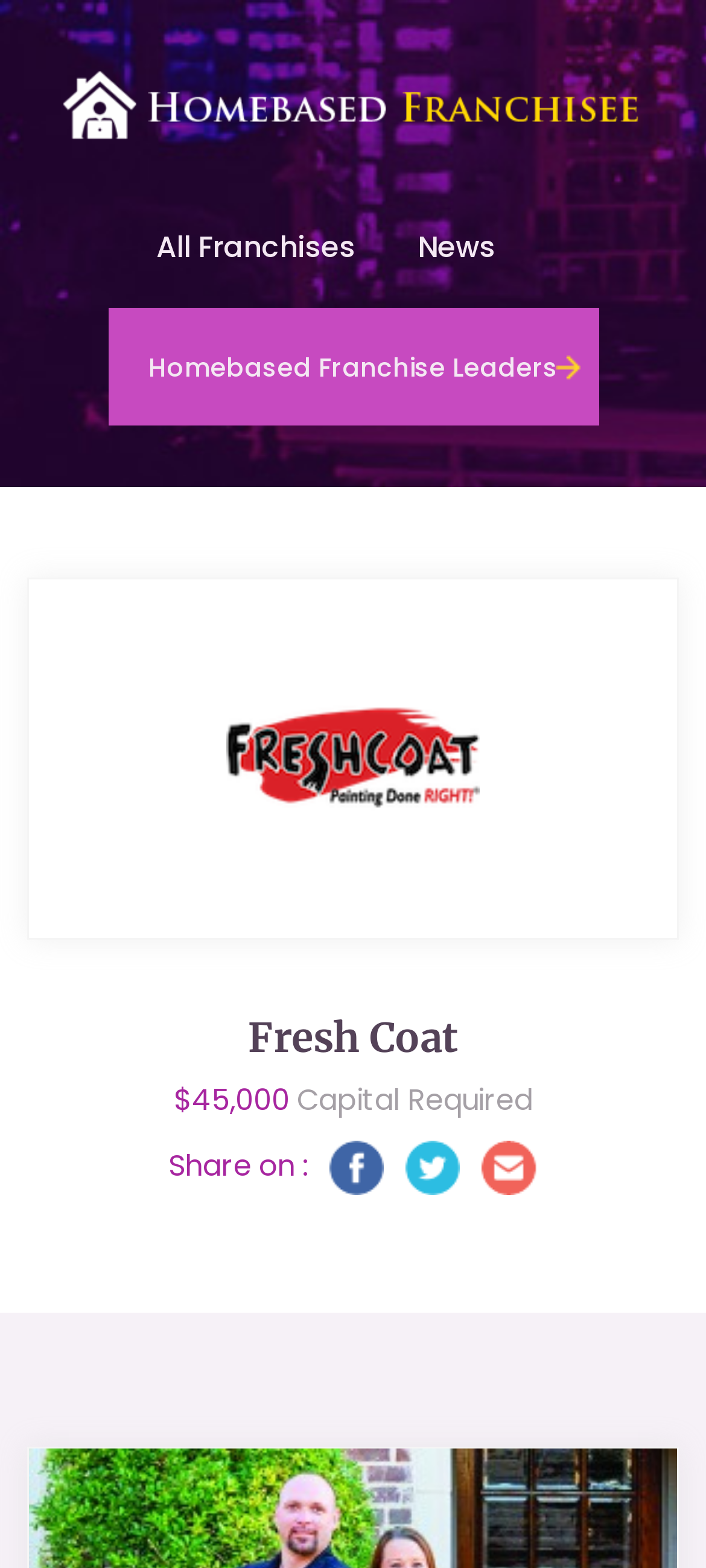Using the description "News", locate and provide the bounding box of the UI element.

[0.553, 0.12, 0.74, 0.196]